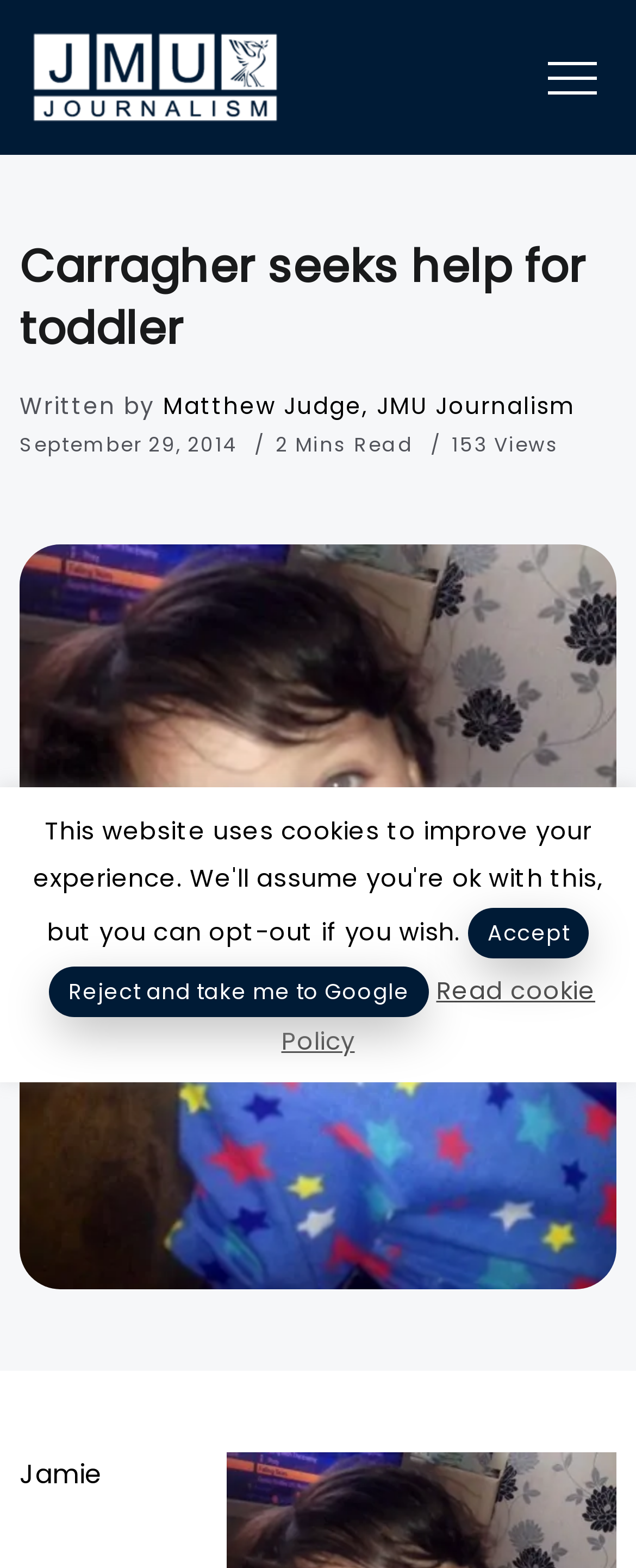Bounding box coordinates are specified in the format (top-left x, top-left y, bottom-right x, bottom-right y). All values are floating point numbers bounded between 0 and 1. Please provide the bounding box coordinate of the region this sentence describes: Matthew Judge, JMU Journalism

[0.256, 0.248, 0.905, 0.269]